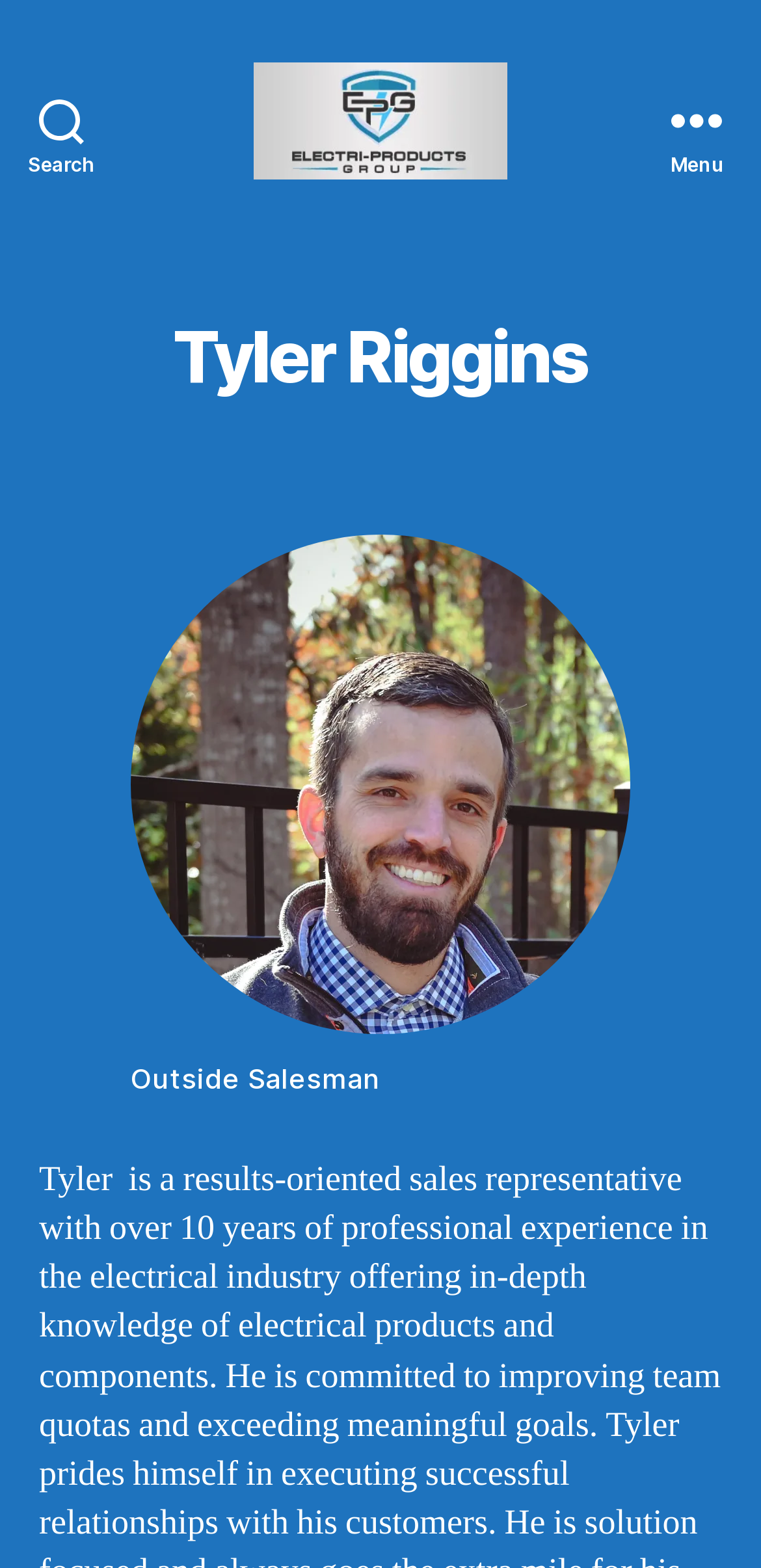Determine the bounding box for the described HTML element: "Menu". Ensure the coordinates are four float numbers between 0 and 1 in the format [left, top, right, bottom].

[0.831, 0.0, 1.0, 0.153]